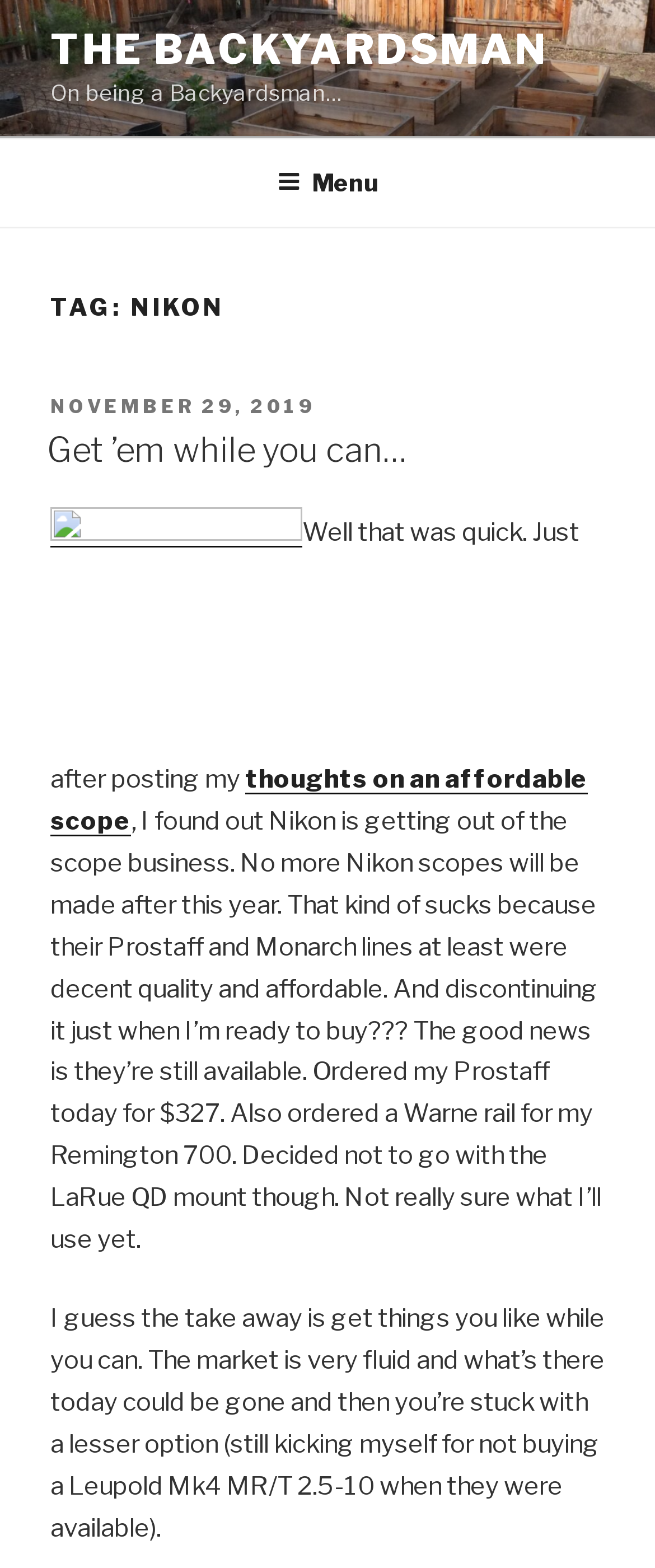What is the price of the Prostaff scope?
Provide a detailed answer to the question, using the image to inform your response.

I found the price of the Prostaff scope by reading the text content of the webpage. The author mentions that they ordered the Prostaff scope for $327.